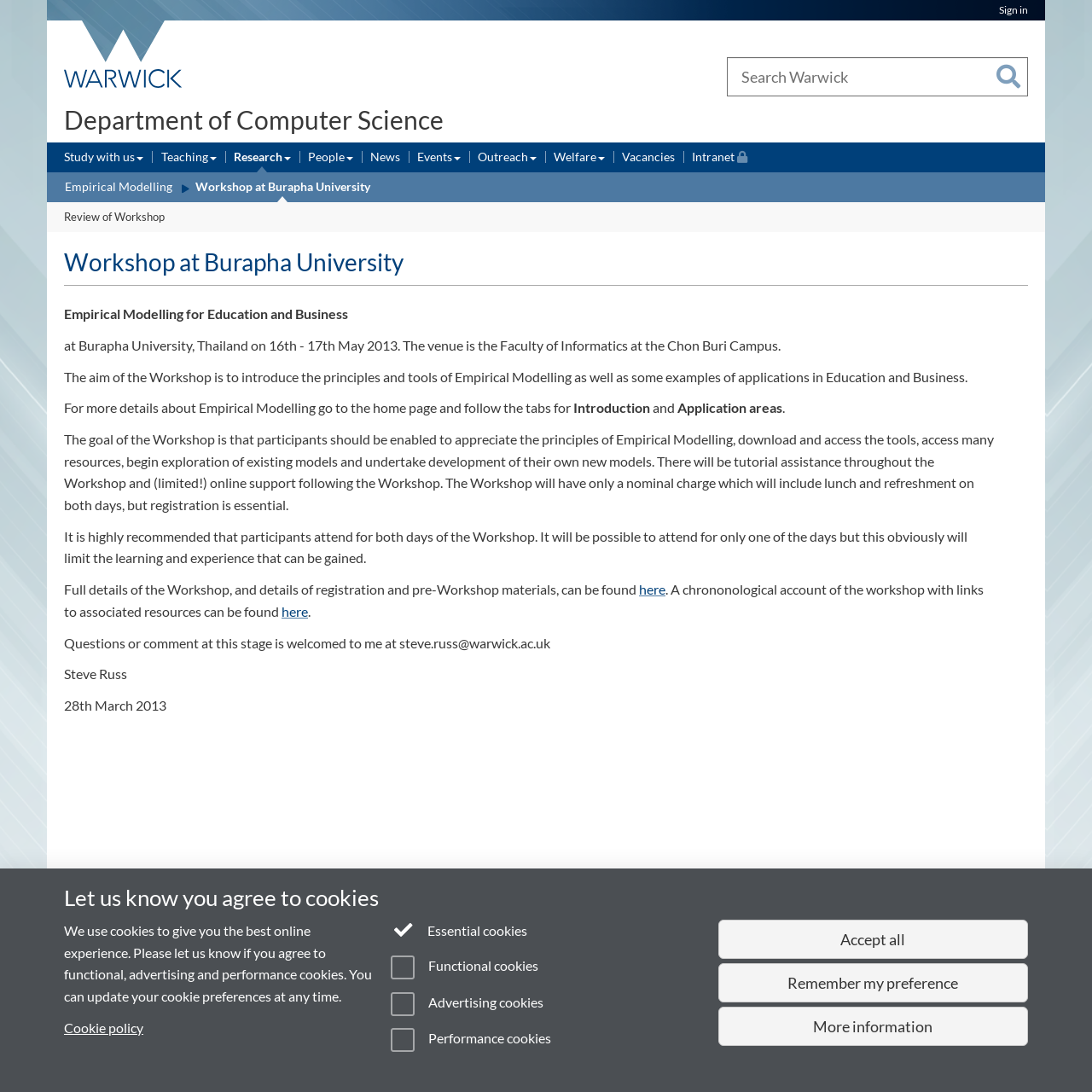Describe all the key features of the webpage in detail.

The webpage is about a workshop on Empirical Modelling and Education and Business, held at Burapha University in Thailand. At the top of the page, there is a utility bar with a "Sign in" link, followed by a University of Warwick homepage link and image. Below this, there is a site links navigation section with links to "Study", "Research", "Business", "Alumni", "News", and "Engagement". 

To the right of the site links, there is a search bar with a "Search" button. Below the search bar, there is a heading that reads "Department of Computer Science". Under this heading, there are two navigation sections: "Primary navigation" and "Secondary navigation". The primary navigation section has links to "Study with us", "Teaching", "Research", "People", "News", "Events", "Outreach", "Welfare", and "Vacancies". The secondary navigation section has links to "Empirical Modelling" and "Workshop at Burapha University".

The main content of the page is divided into several sections. The first section introduces the workshop, stating its aim and goals. The second section provides more details about the workshop, including its date, venue, and what participants can expect to gain from it. There are also links to more information about the workshop and registration.

At the bottom of the page, there is a content information section with contact details for the Department of Computer Science, including an email address, telephone number, and links to social media profiles. There is also a link to the DCS Intranet and an Athena Swan HE Charter Bronze Award logo.